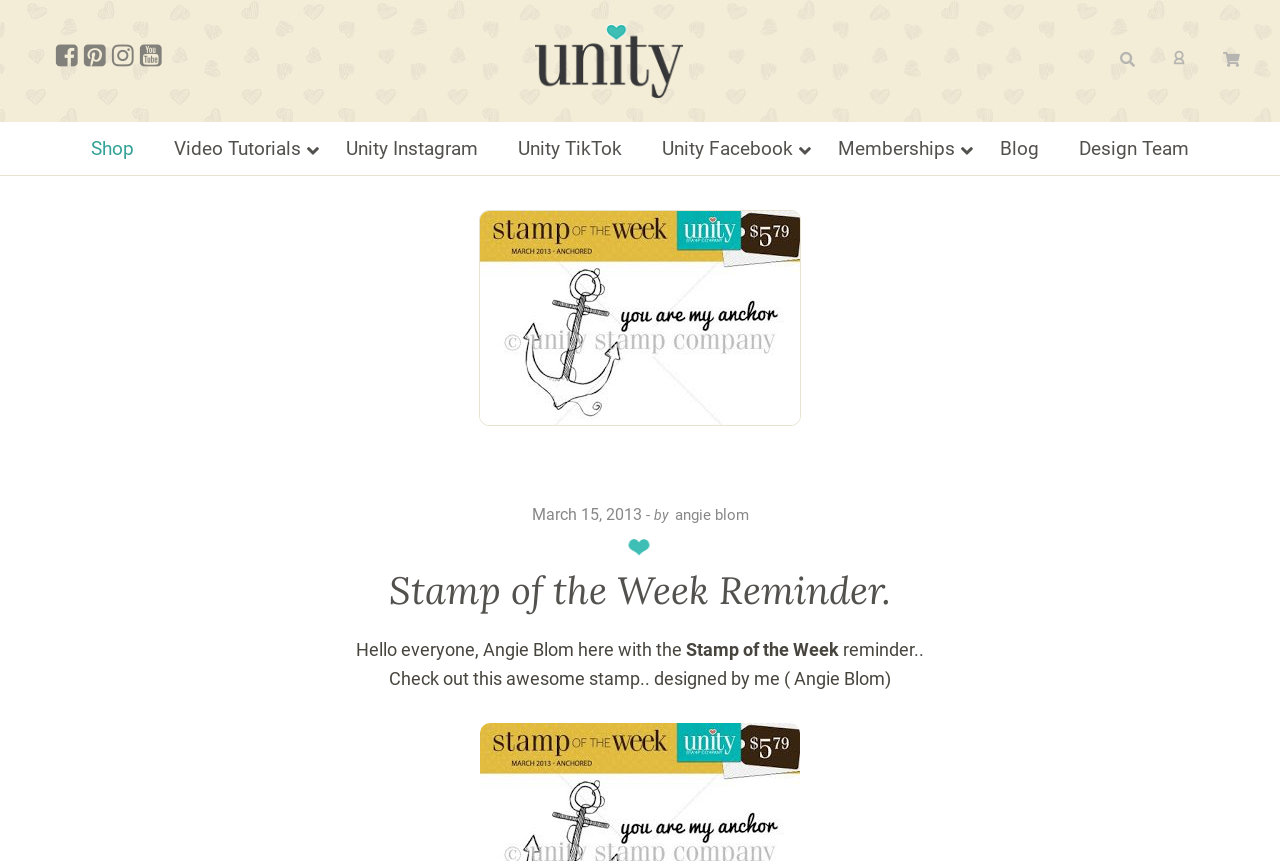Locate the bounding box coordinates of the element that should be clicked to execute the following instruction: "Check the post date".

[0.415, 0.587, 0.501, 0.609]